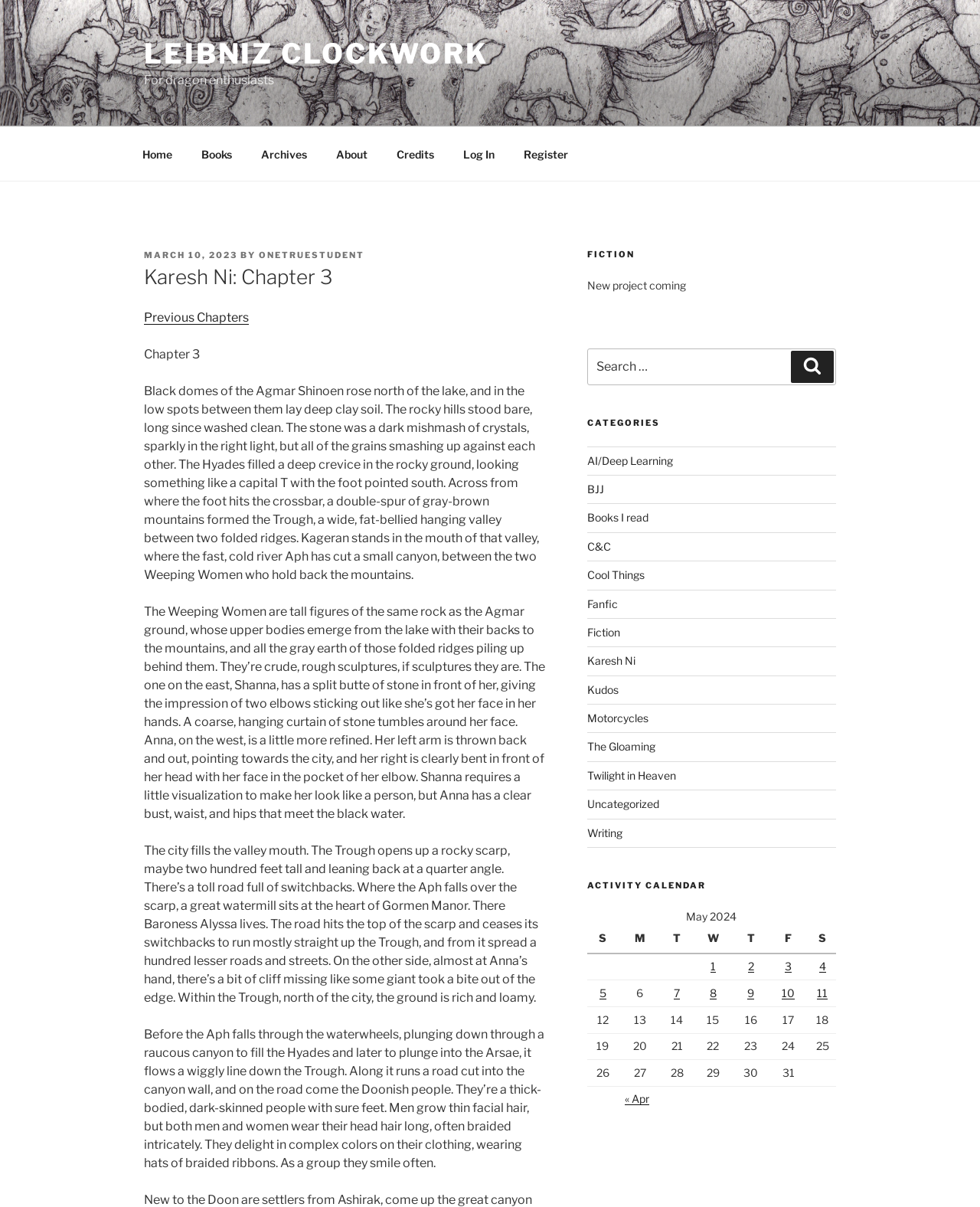Provide a short, one-word or phrase answer to the question below:
What is the name of the people mentioned in the text?

Doonish people